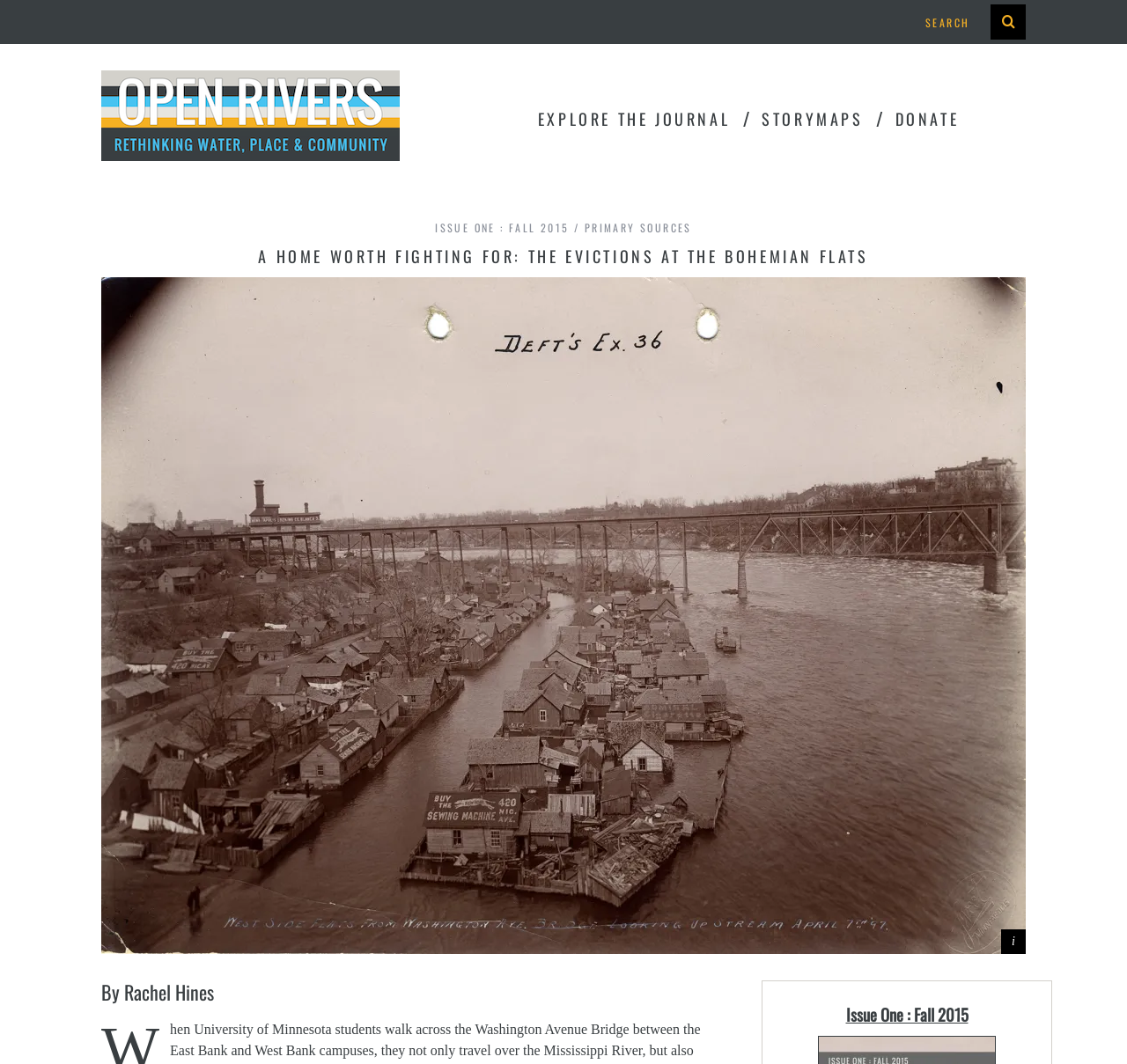Determine the bounding box coordinates for the clickable element to execute this instruction: "read the story about evictions at the Bohemian Flats". Provide the coordinates as four float numbers between 0 and 1, i.e., [left, top, right, bottom].

[0.09, 0.222, 0.91, 0.261]